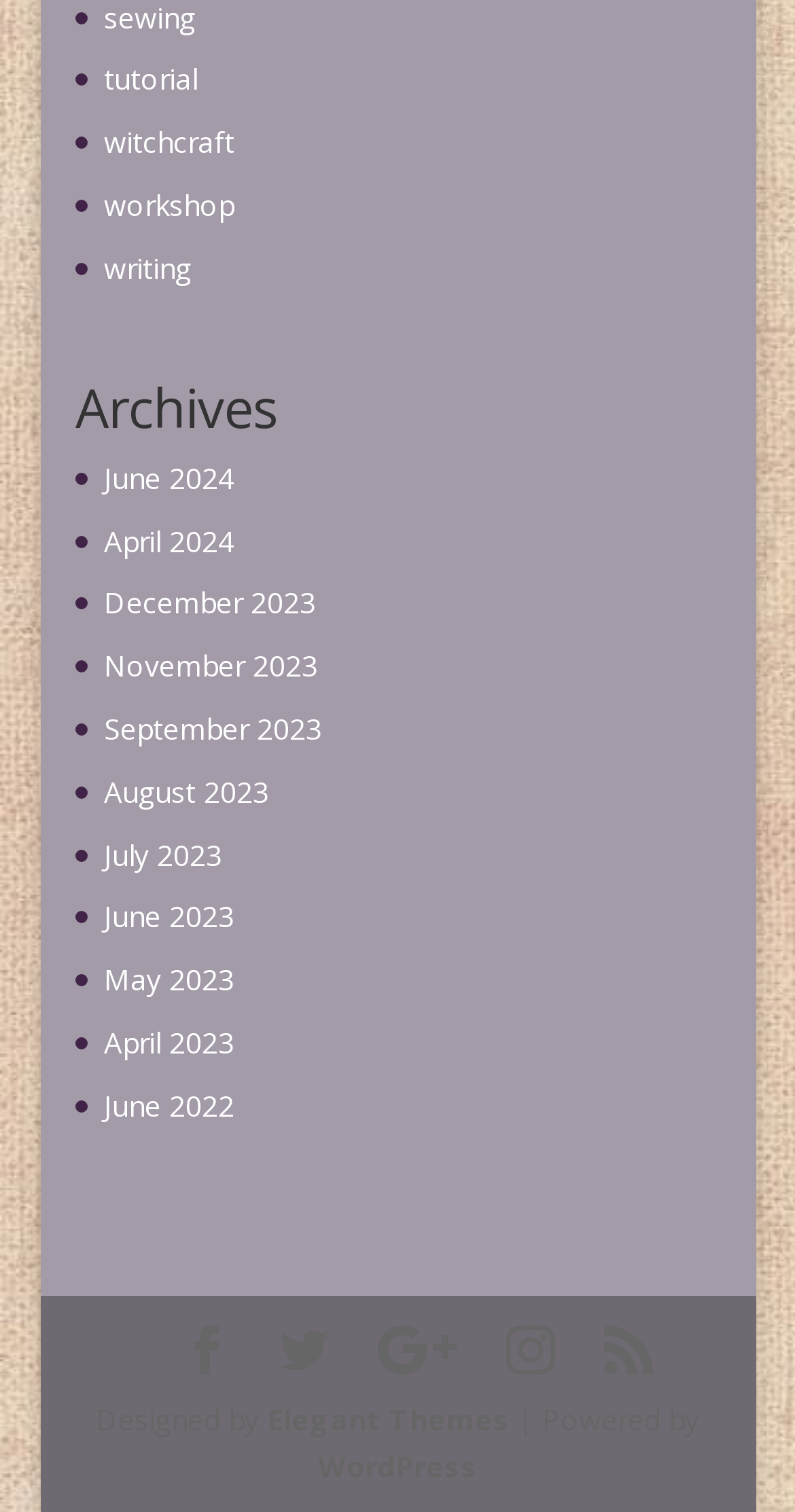With reference to the image, please provide a detailed answer to the following question: What is the name of the theme designer?

I found the StaticText 'Designed by' with ID 49, followed by a link 'Elegant Themes' with ID 50, which indicates that Elegant Themes is the designer of the theme.